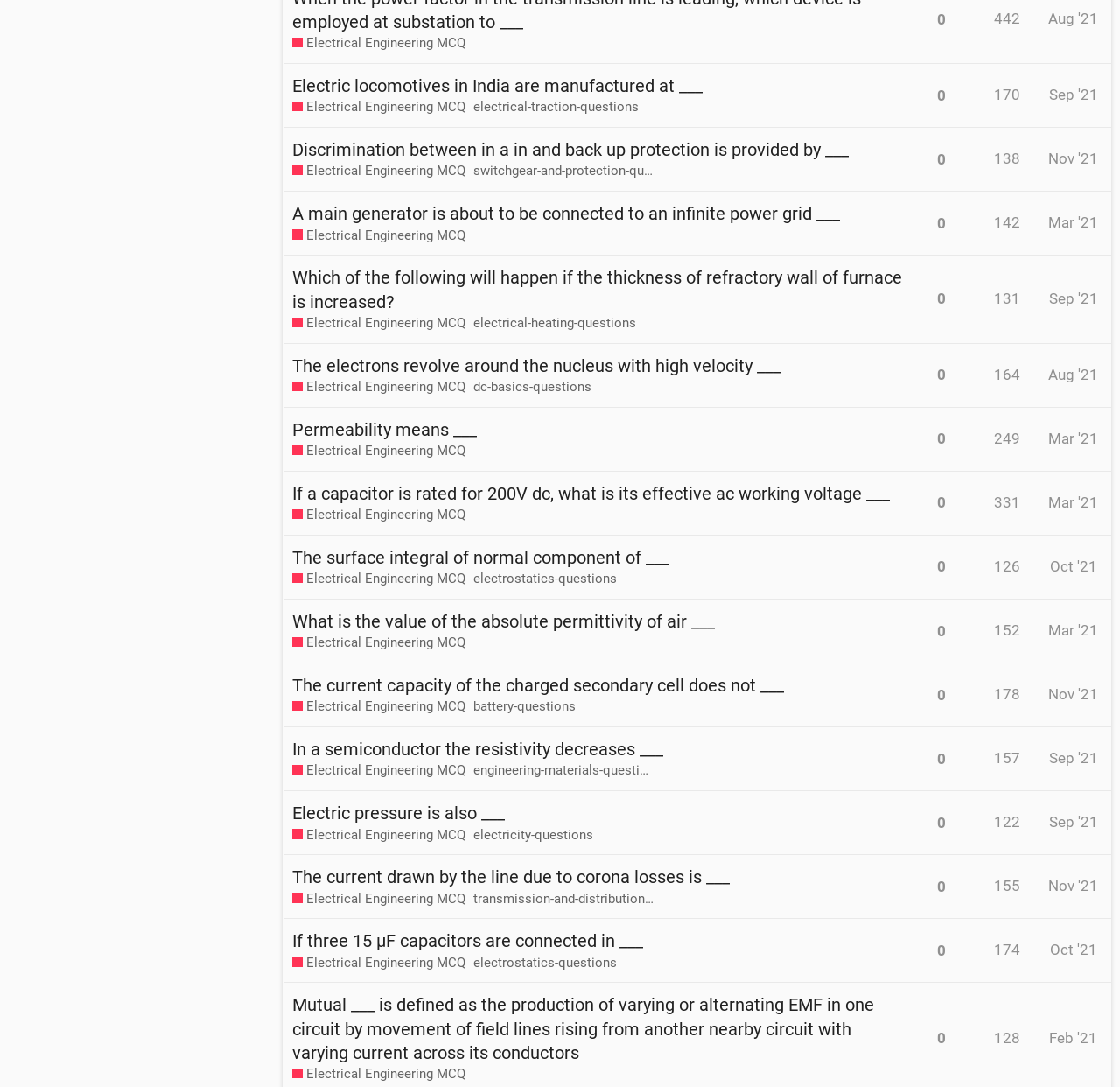Show me the bounding box coordinates of the clickable region to achieve the task as per the instruction: "Click on the link 'Electrical Engineering MCQ'".

[0.261, 0.032, 0.416, 0.048]